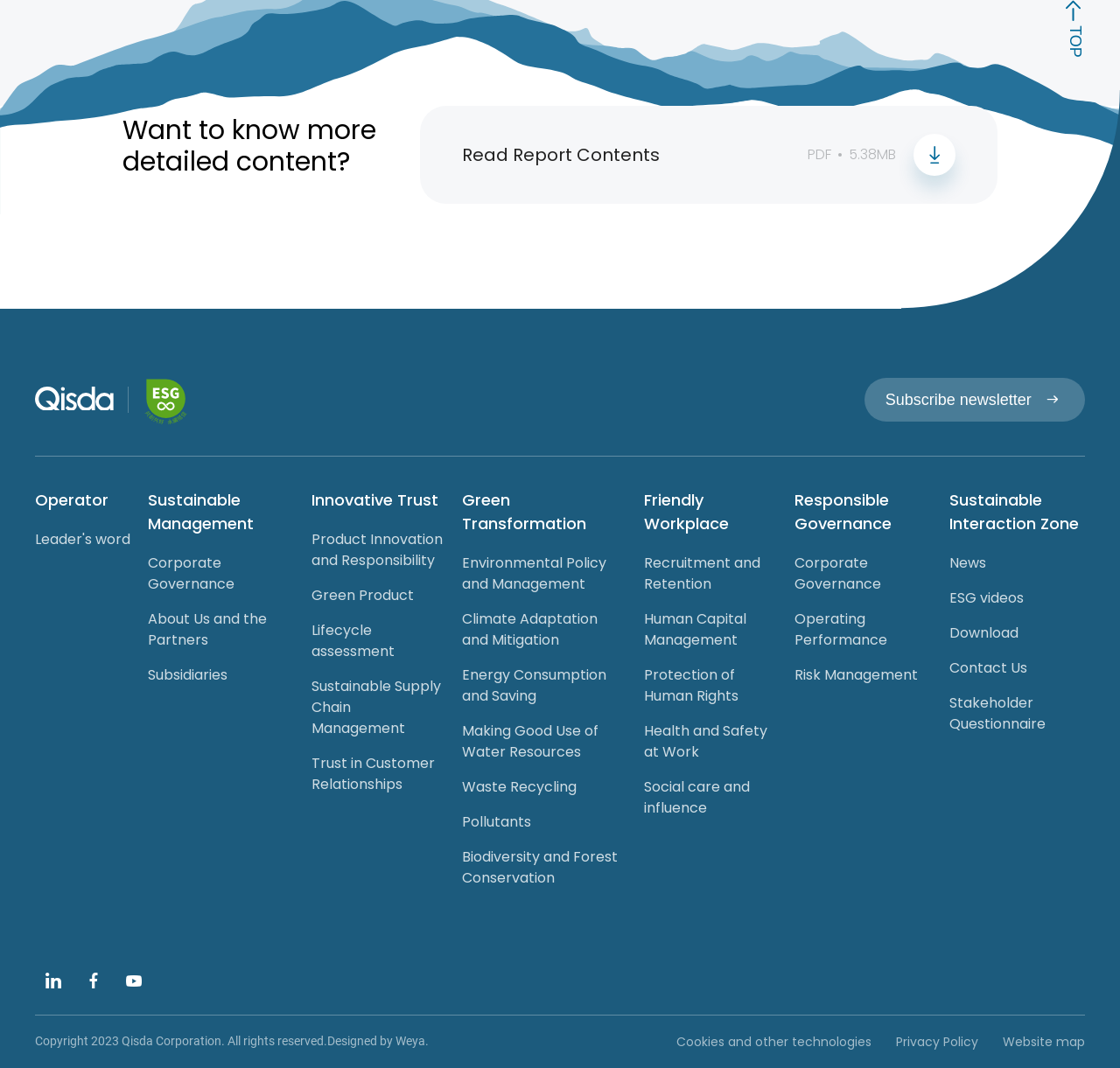Use one word or a short phrase to answer the question provided: 
What is the category of 'Product Innovation and Responsibility'?

Innovative Trust